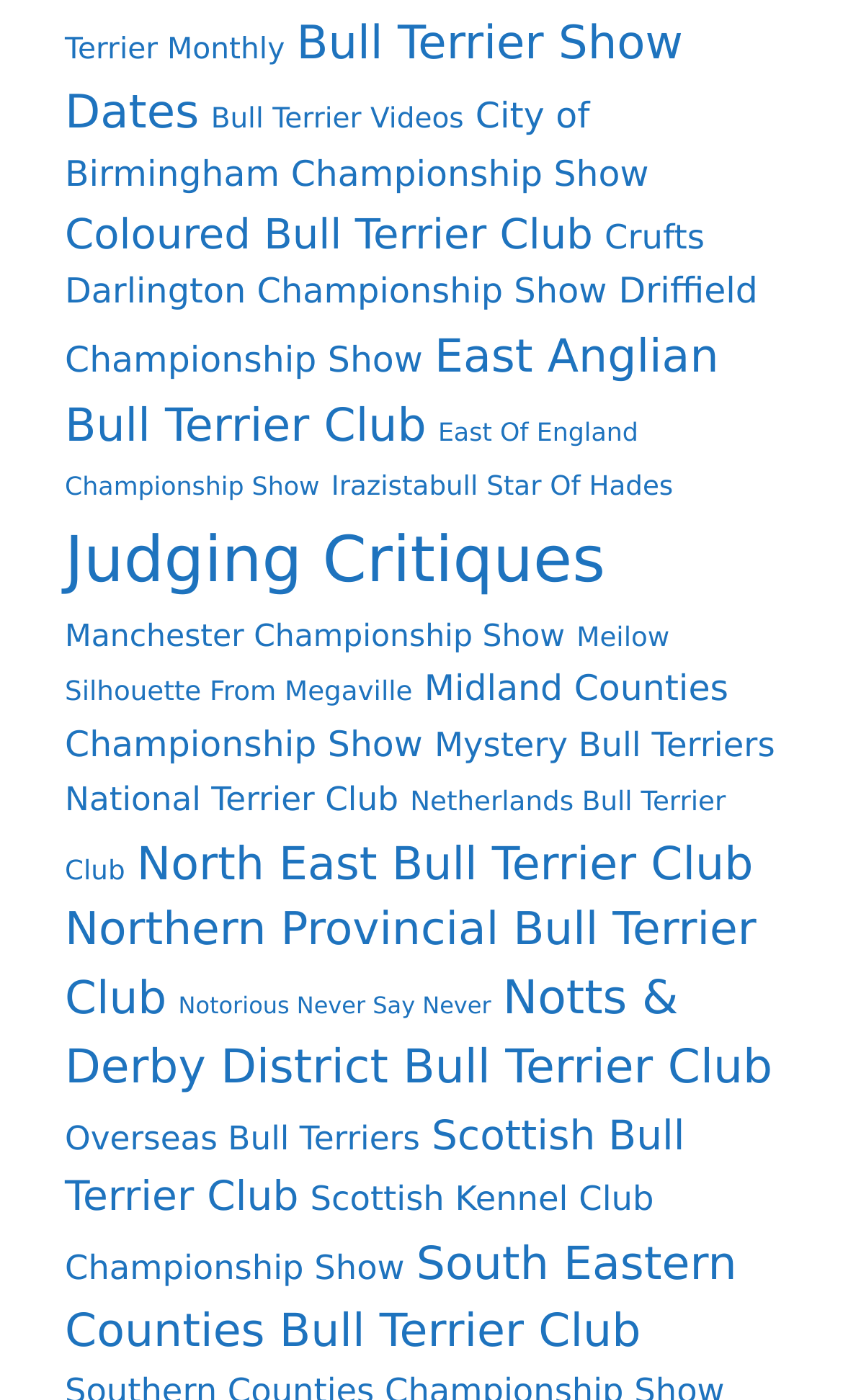Reply to the question below using a single word or brief phrase:
How many links have more than 30 items?

5